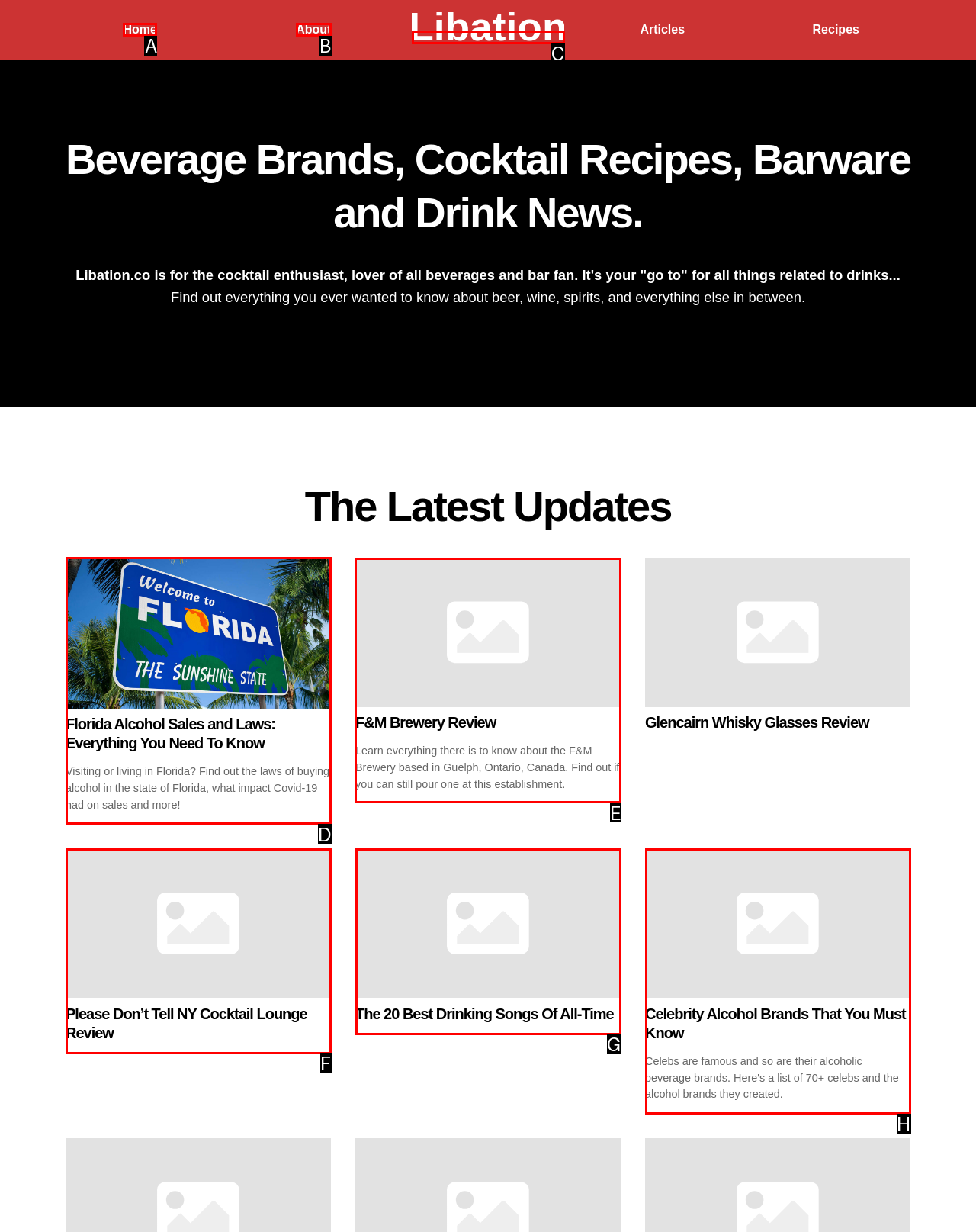Given the task: Click on the Best Apps button, tell me which HTML element to click on.
Answer with the letter of the correct option from the given choices.

None